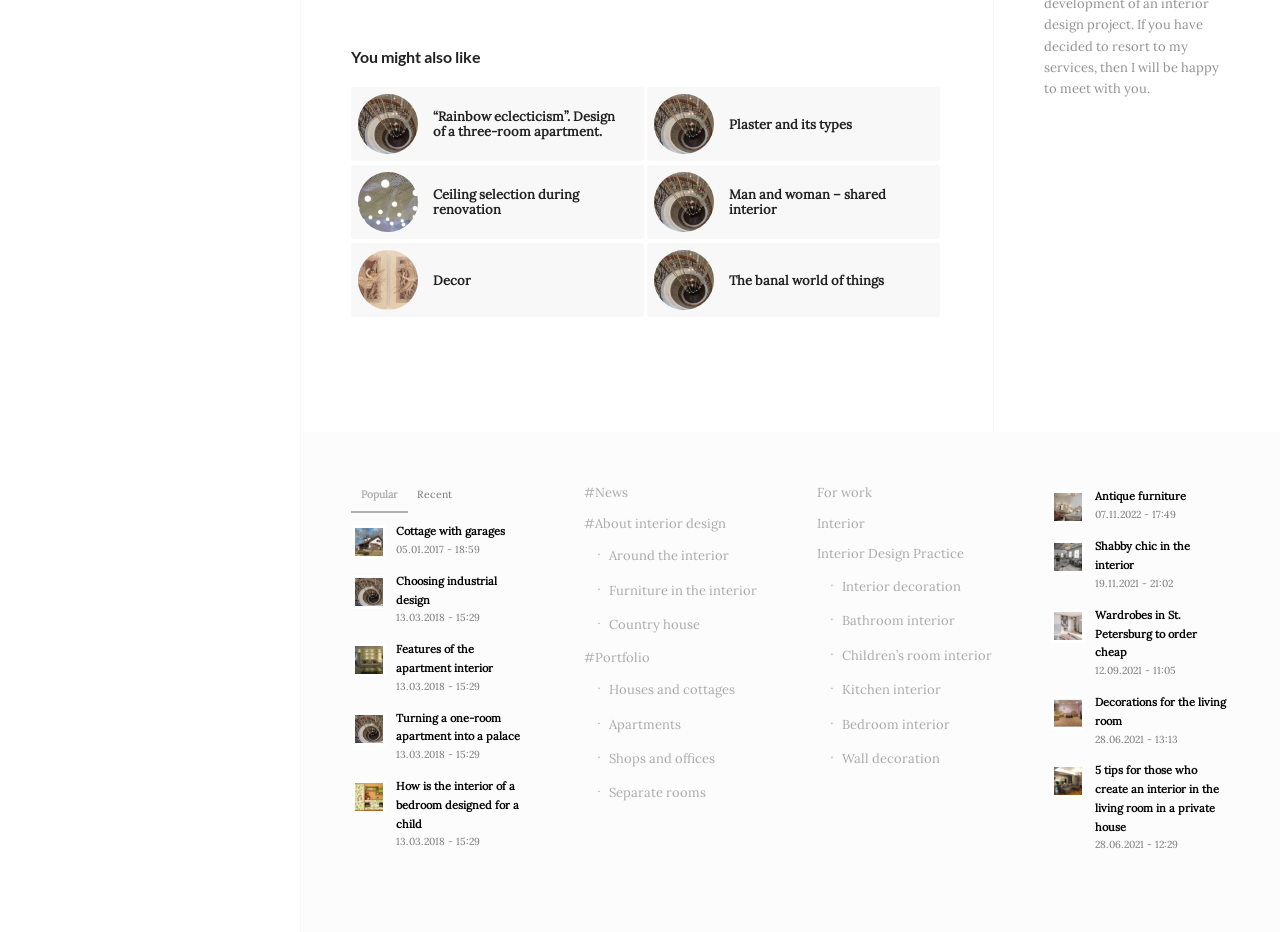Please examine the image and answer the question with a detailed explanation:
What is the topic of the first link under 'You might also like'?

I looked at the first link under the heading 'You might also like' and found that it is about 'House design “Rainbow eclecticism”. Design of a three-room apartment'.